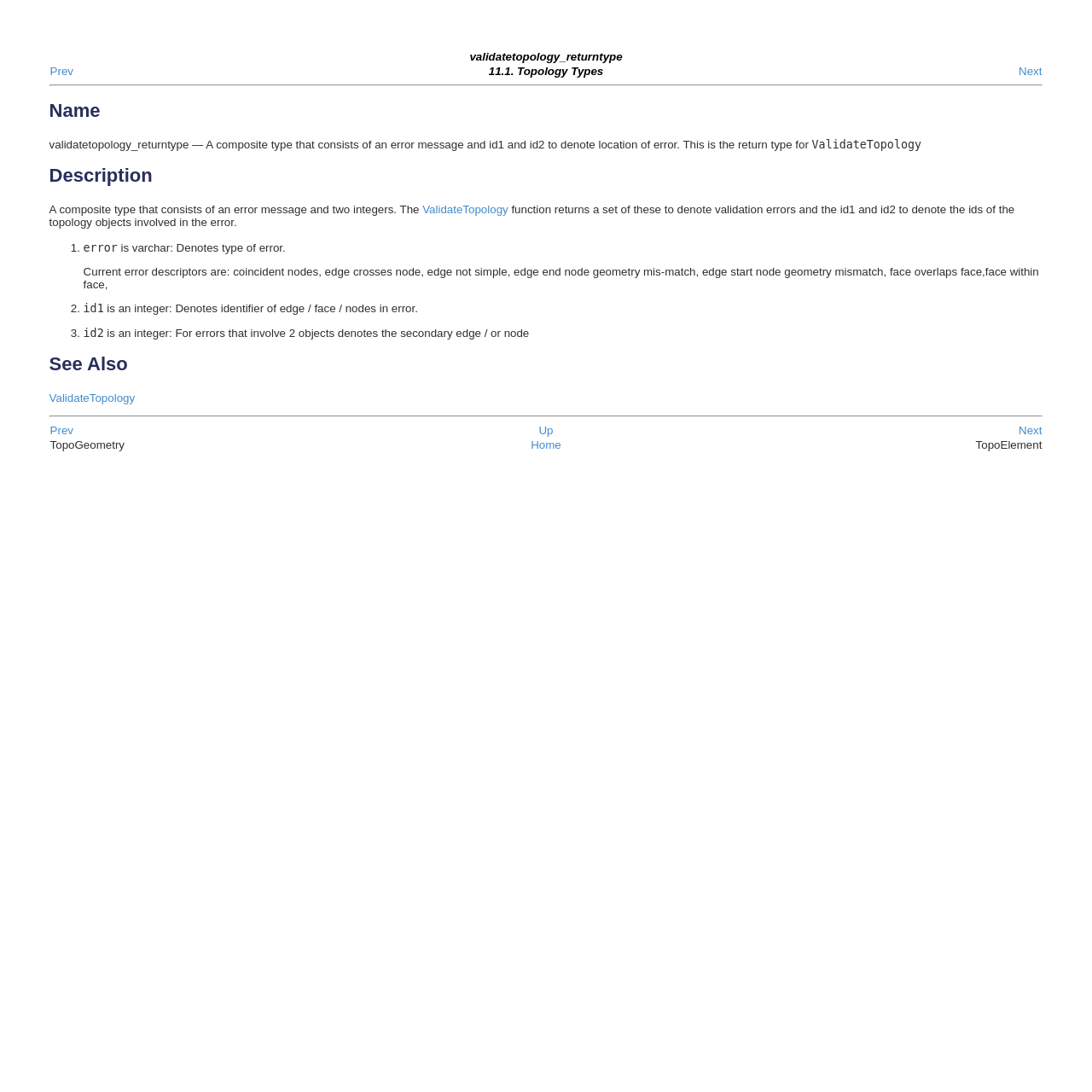What does id1 denote in the error message?
Look at the screenshot and respond with one word or a short phrase.

identifier of edge / face / nodes in error